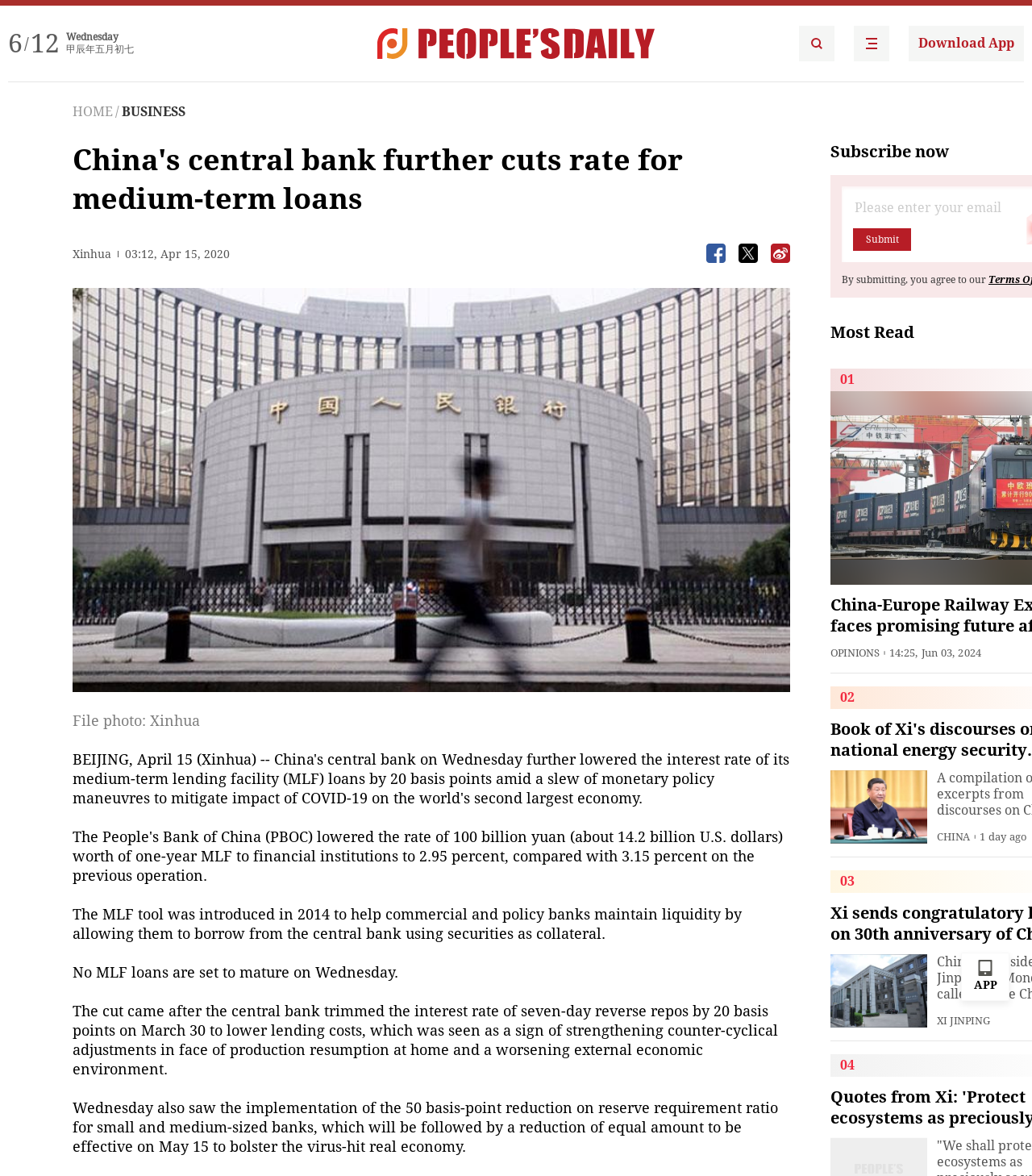What is the date of the news article?
Provide a comprehensive and detailed answer to the question.

The date of the news article can be found in the text '03:12, Apr 15, 2020' which is located below the 'Xinhua' logo.